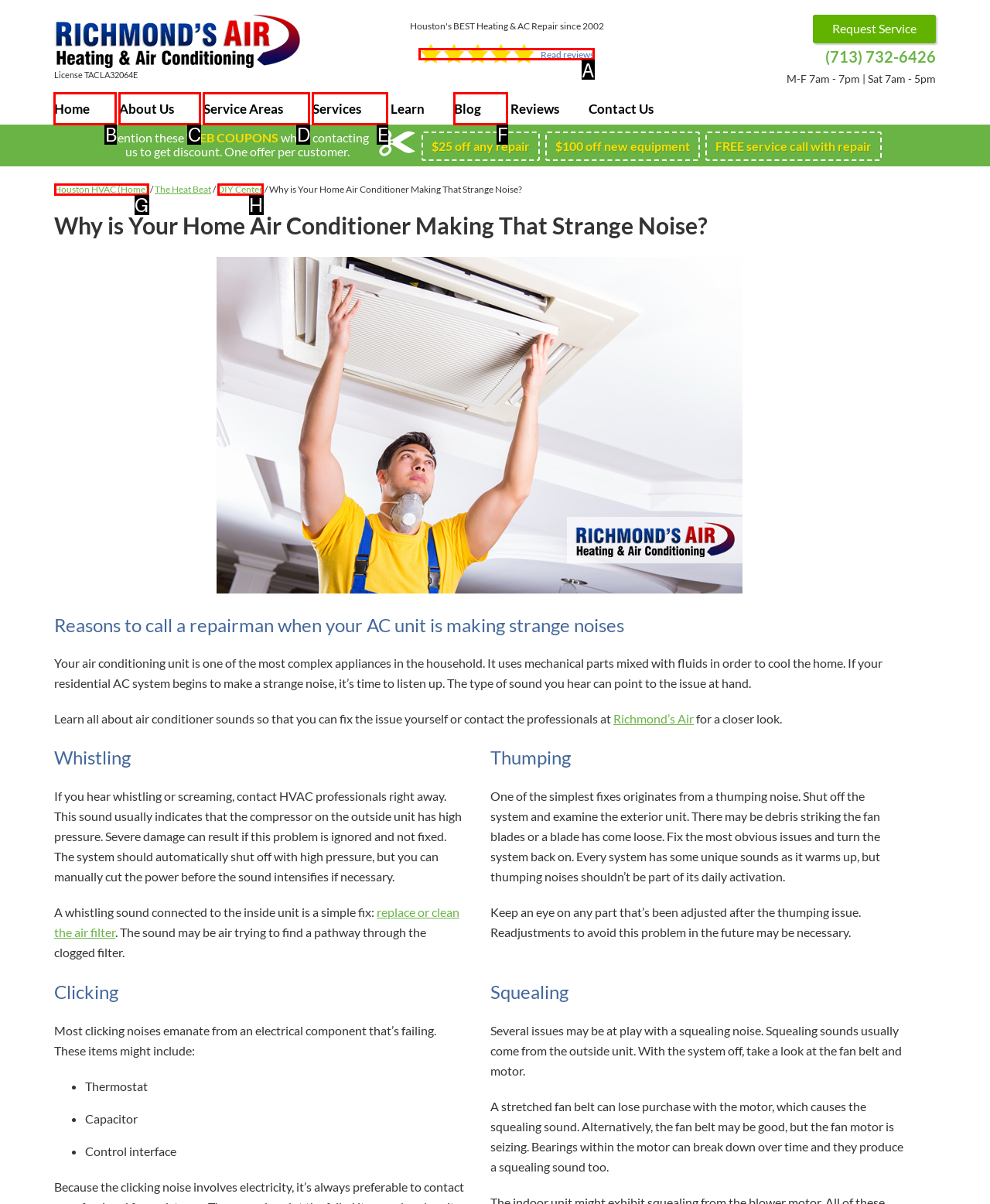Choose the letter of the UI element necessary for this task: Read reviews on the 5-star rated Houston AC Repair company
Answer with the correct letter.

A